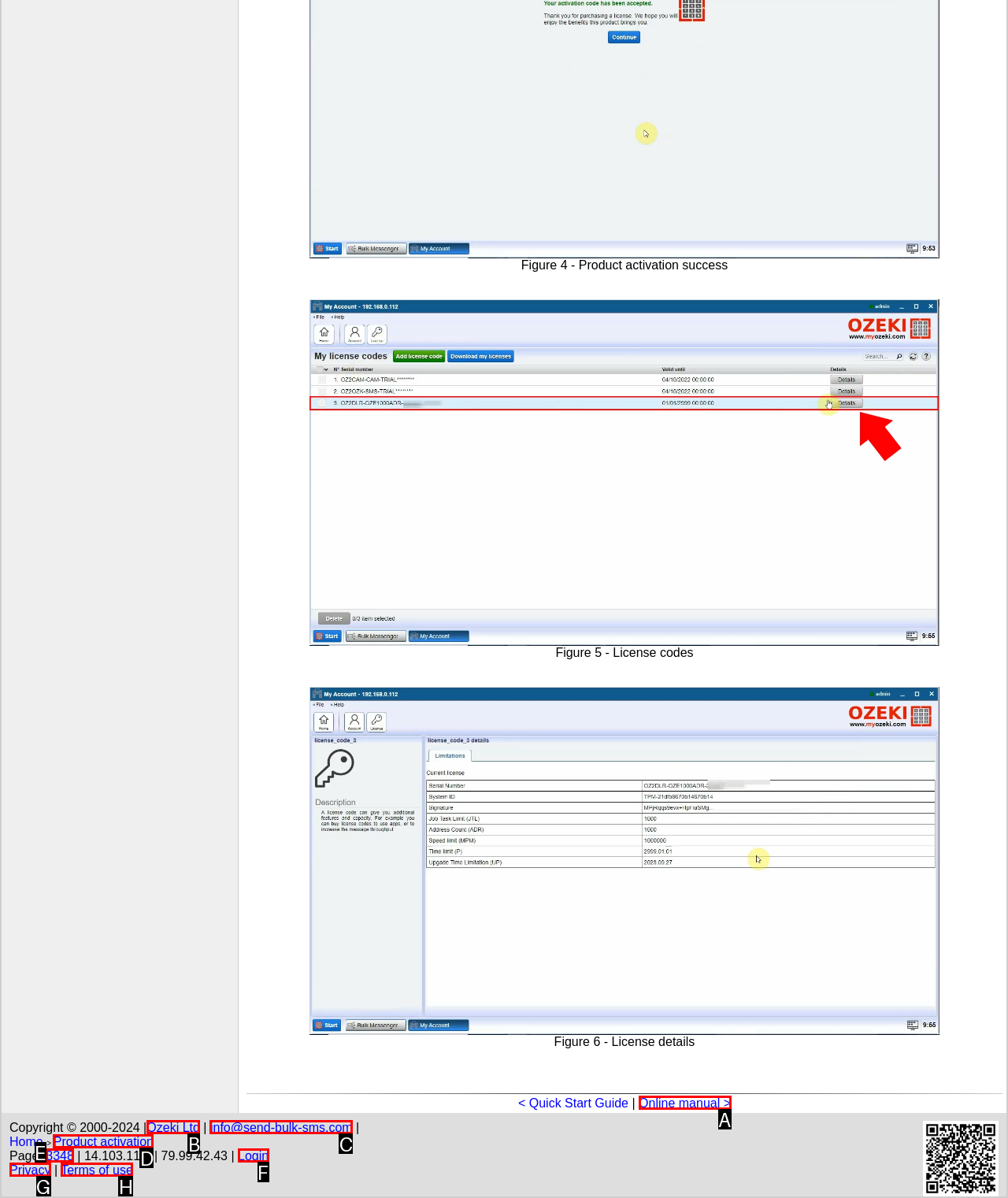Choose the UI element that best aligns with the description: Online manual >
Respond with the letter of the chosen option directly.

A